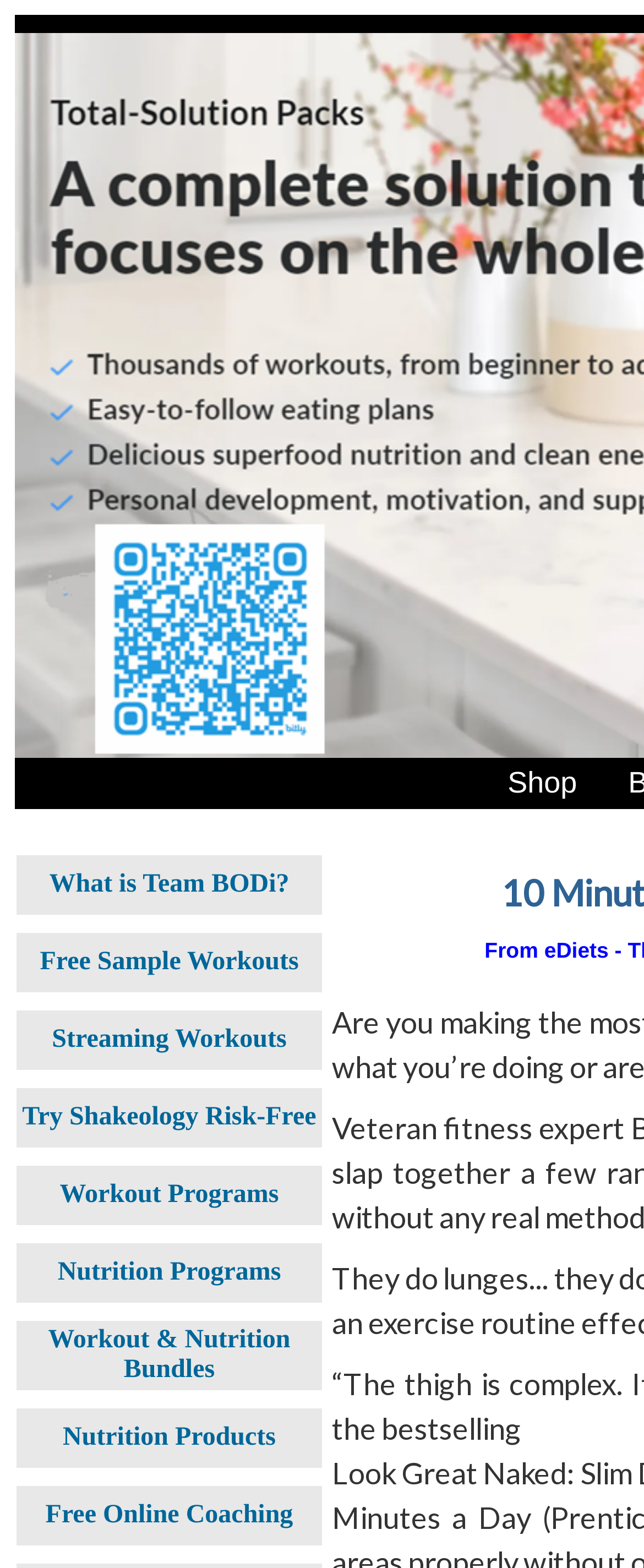Provide your answer in a single word or phrase: 
How many links are there on the webpage?

21